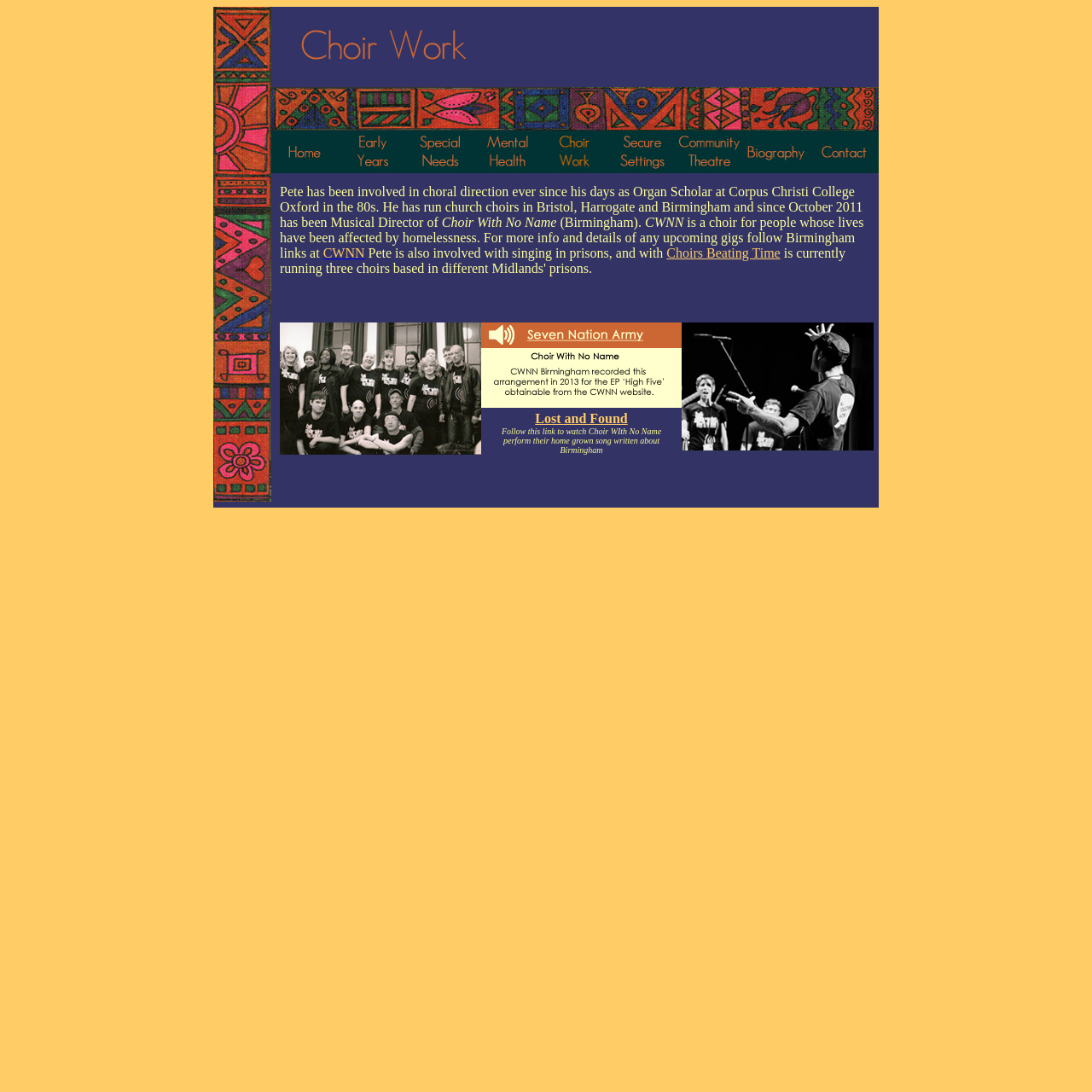Please identify the bounding box coordinates of where to click in order to follow the instruction: "Follow the link to Choirs Beating Time".

[0.61, 0.225, 0.715, 0.238]